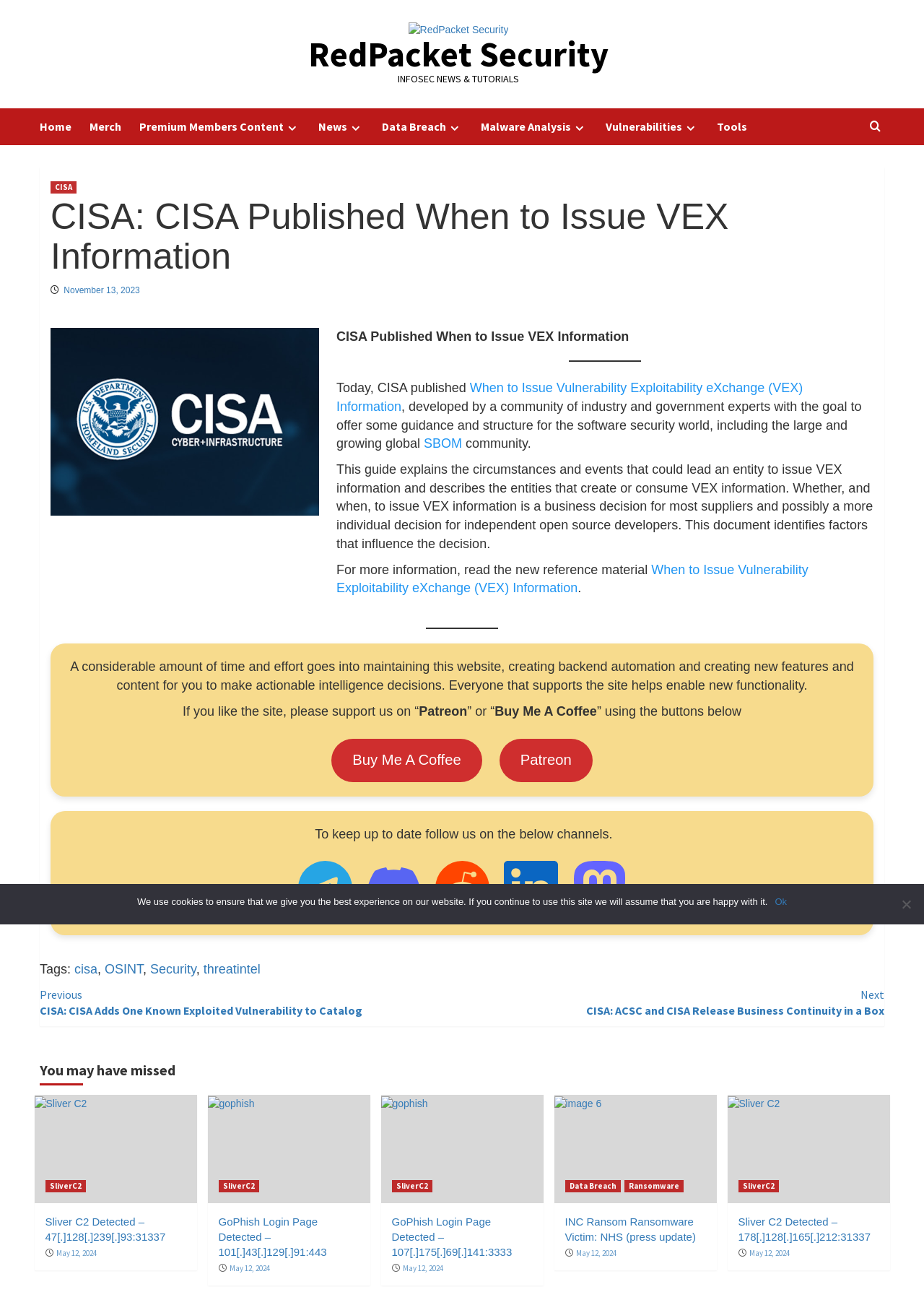Determine the bounding box coordinates of the section to be clicked to follow the instruction: "Support the site on Patreon". The coordinates should be given as four float numbers between 0 and 1, formatted as [left, top, right, bottom].

[0.54, 0.572, 0.641, 0.605]